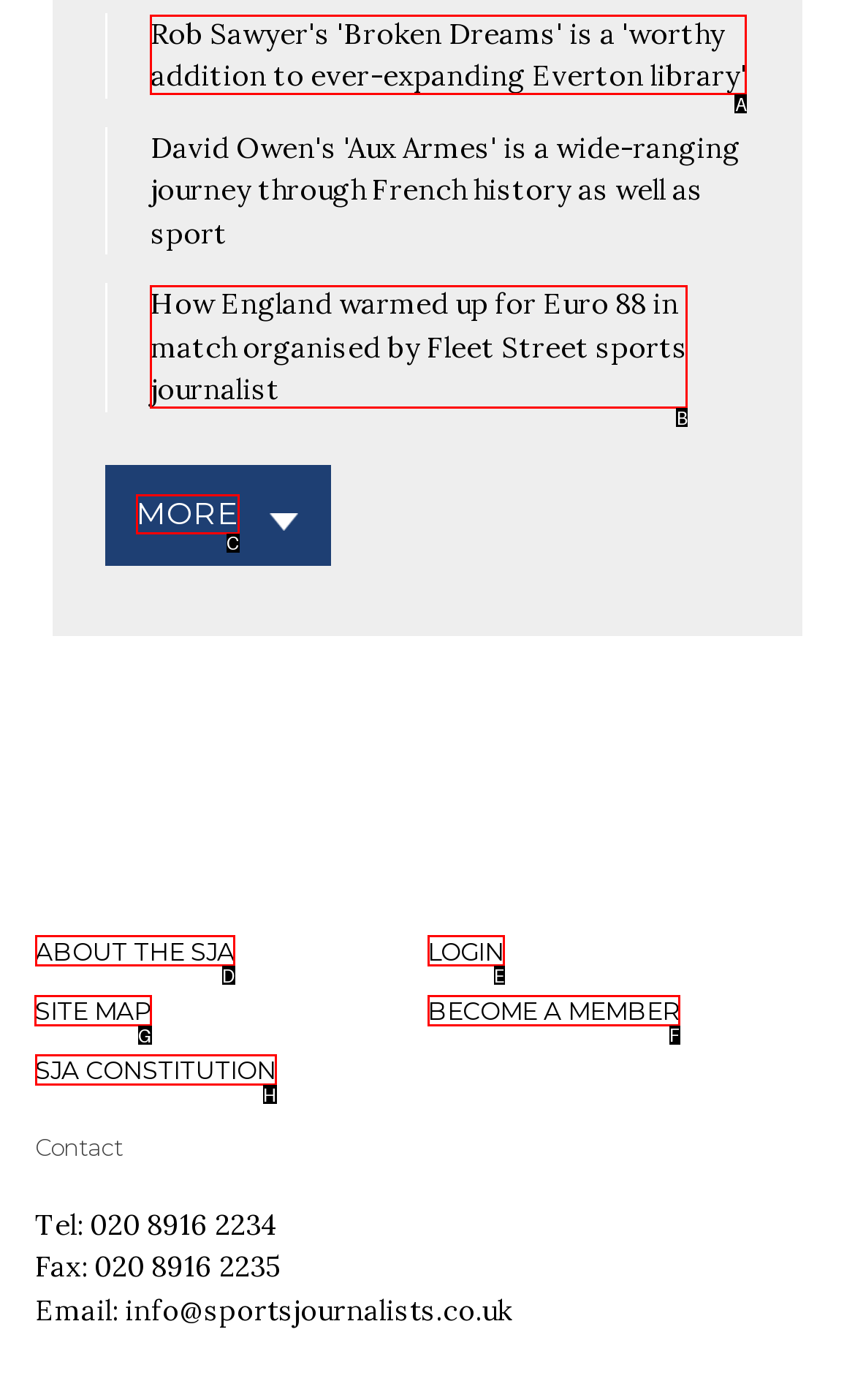Show which HTML element I need to click to perform this task: View the site map Answer with the letter of the correct choice.

G